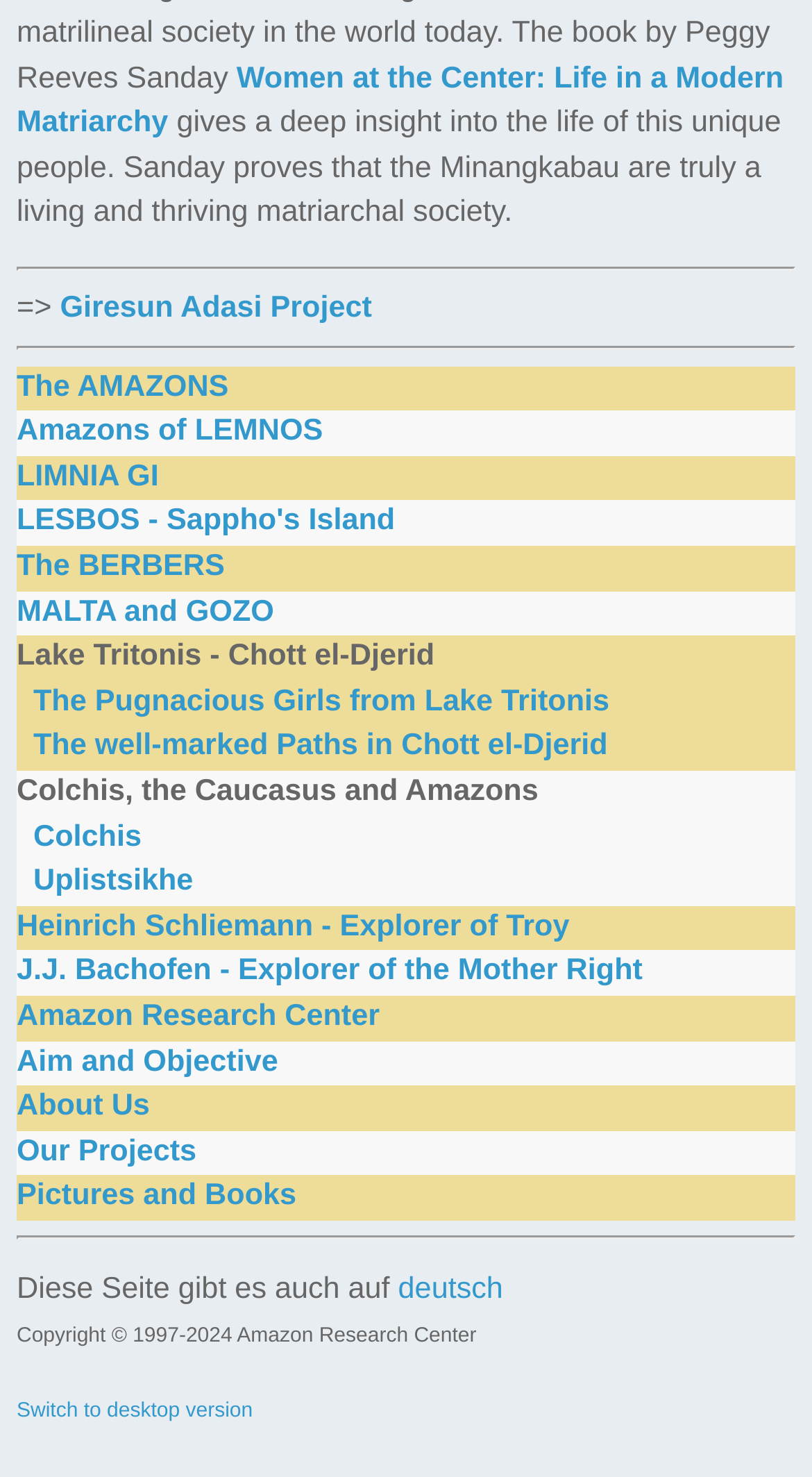Please specify the bounding box coordinates of the area that should be clicked to accomplish the following instruction: "View the page in German". The coordinates should consist of four float numbers between 0 and 1, i.e., [left, top, right, bottom].

[0.49, 0.862, 0.62, 0.885]